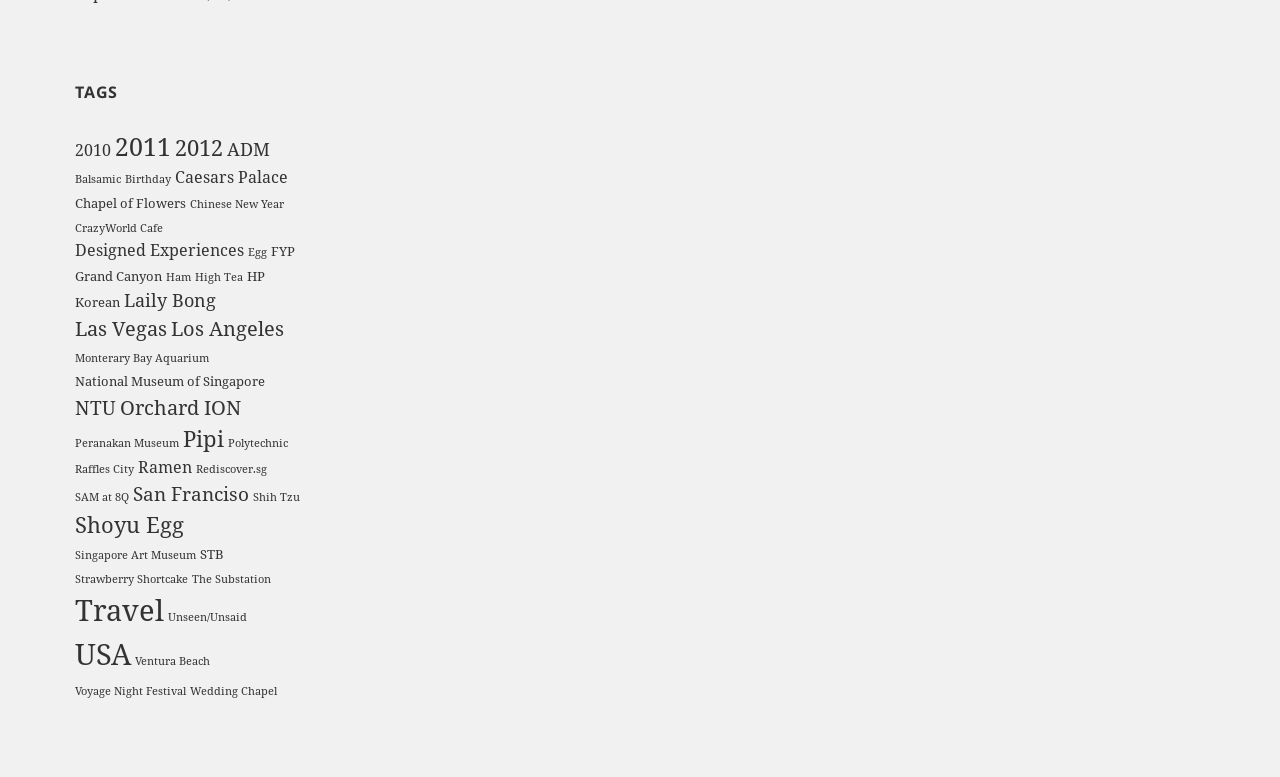Find the bounding box coordinates of the clickable area required to complete the following action: "Explore 'Travel' category".

[0.059, 0.76, 0.128, 0.811]